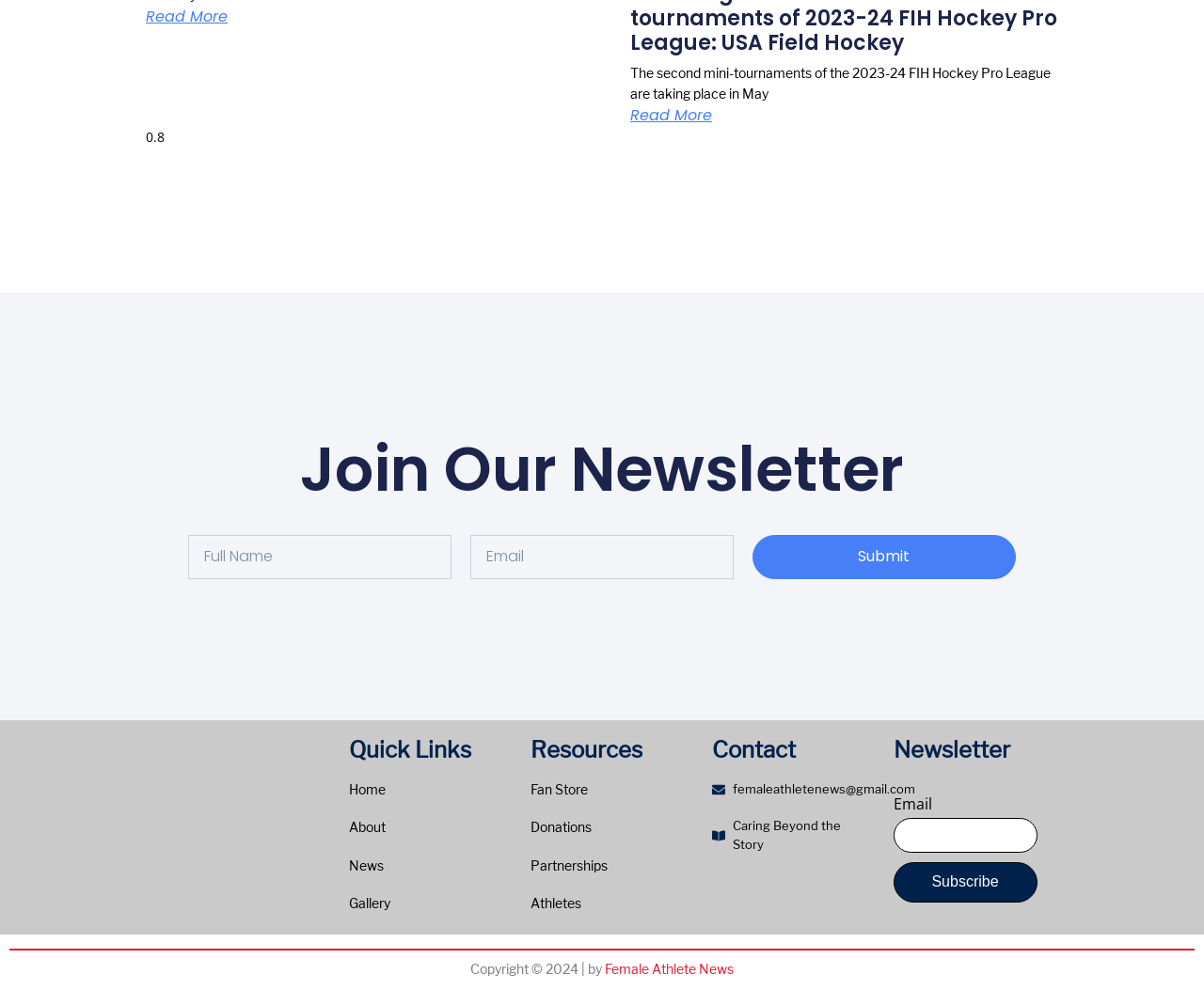From the details in the image, provide a thorough response to the question: What is the purpose of the 'Read more' links?

The 'Read more' links are located next to article summaries, and their purpose is to allow users to read the full articles by clicking on the links, which will likely take them to a new webpage with the full article content.